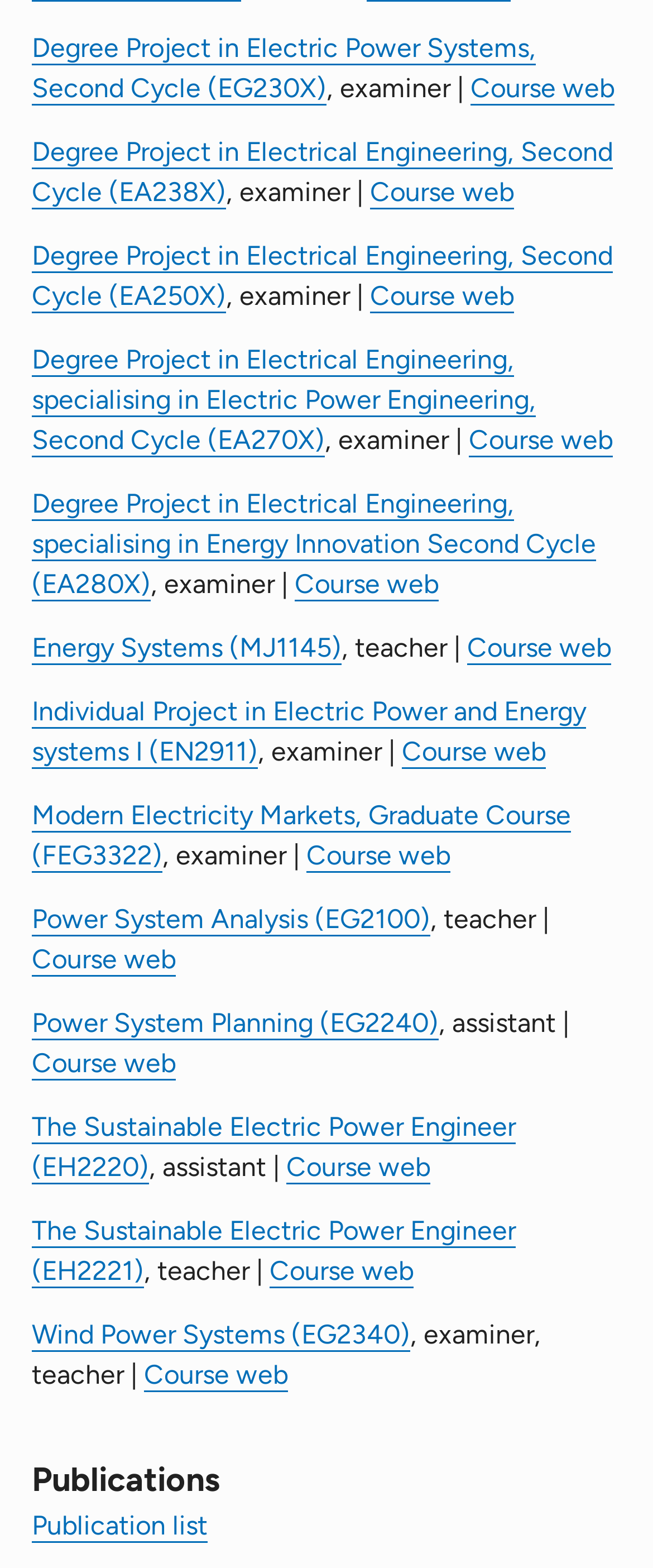Highlight the bounding box coordinates of the region I should click on to meet the following instruction: "Access the publication list".

[0.049, 0.963, 0.318, 0.983]